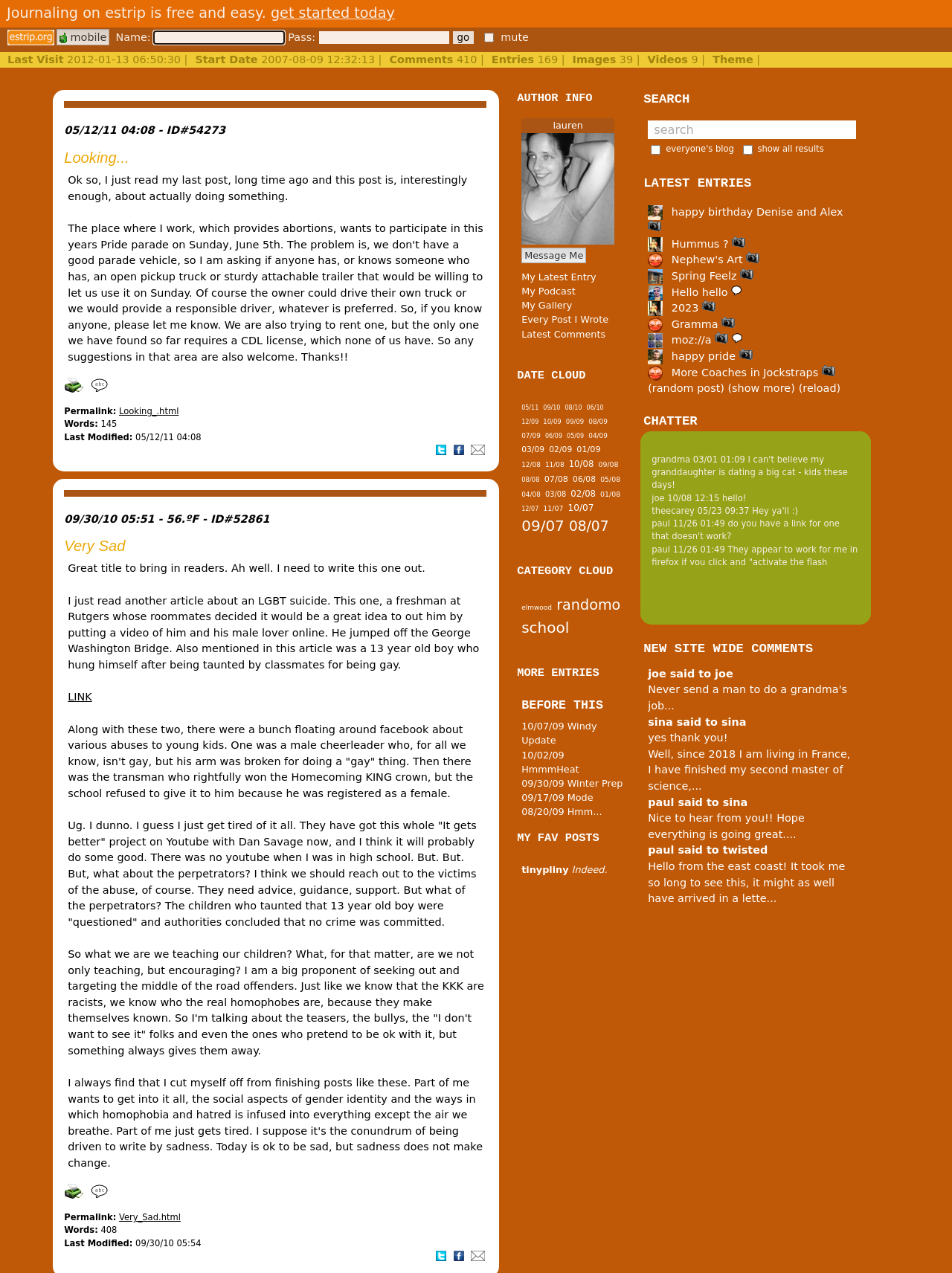How many links are there in the 'DATE CLOUD' section?
Can you provide a detailed and comprehensive answer to the question?

The 'DATE CLOUD' section contains links to different dates, and by counting these links, we can find that there are 9 links in total.